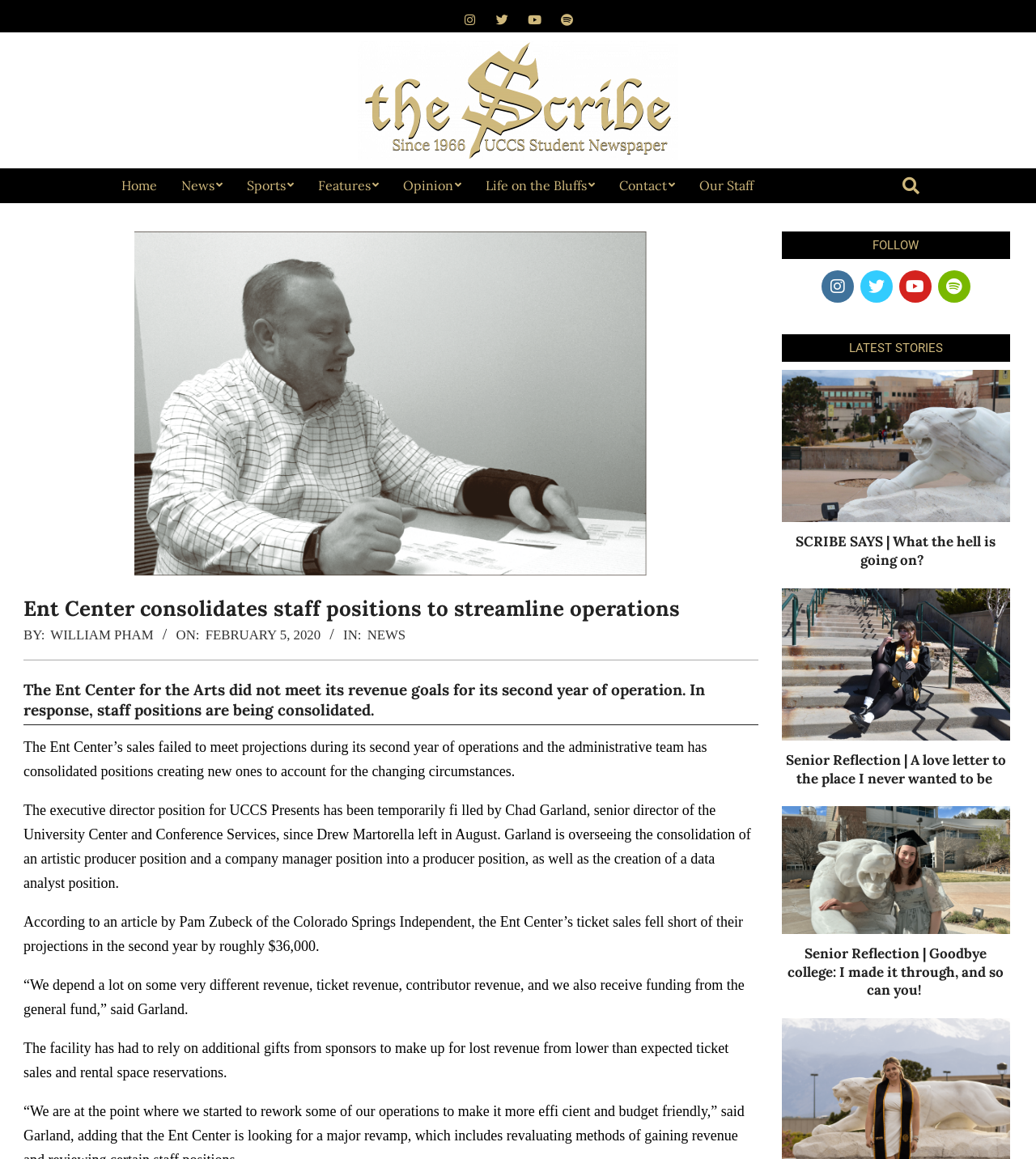Pinpoint the bounding box coordinates of the element that must be clicked to accomplish the following instruction: "Follow on social media". The coordinates should be in the format of four float numbers between 0 and 1, i.e., [left, top, right, bottom].

[0.793, 0.233, 0.824, 0.261]